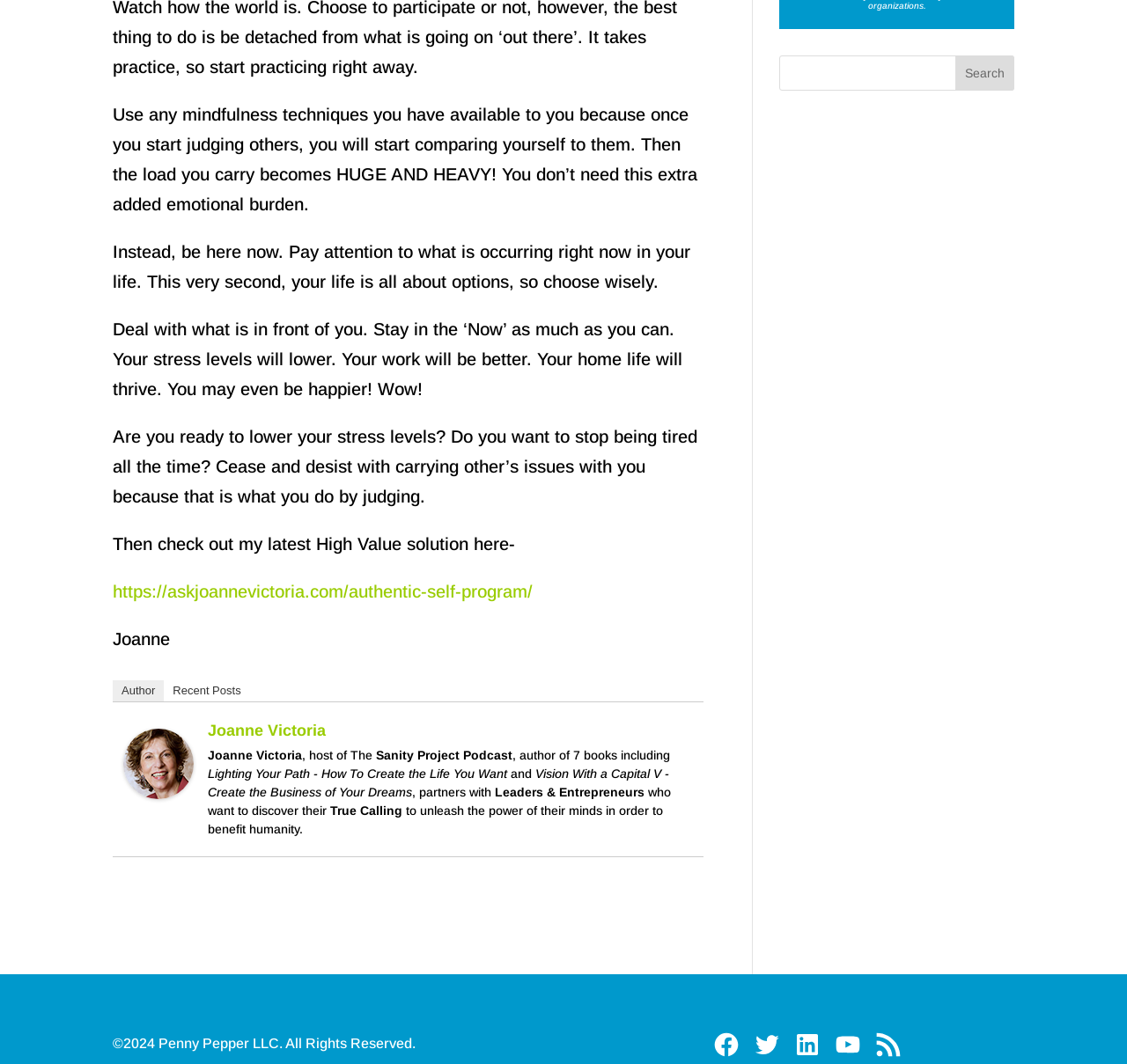Specify the bounding box coordinates of the area to click in order to follow the given instruction: "Click the 'Contact' link."

None